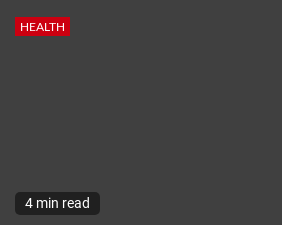How long will it take to read the article?
Please use the visual content to give a single word or phrase answer.

4 minutes